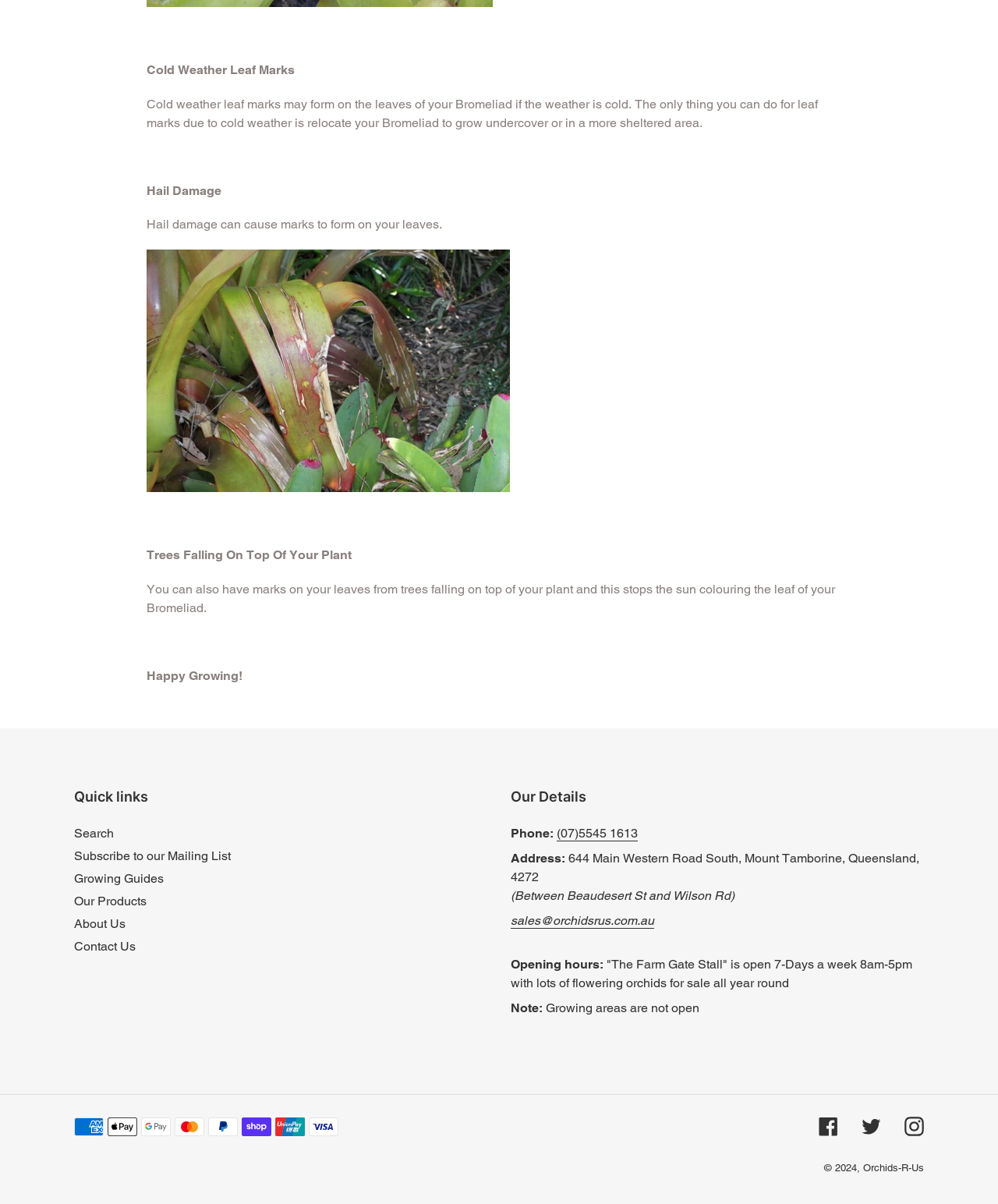Identify the bounding box coordinates of the clickable region required to complete the instruction: "Contact us". The coordinates should be given as four float numbers within the range of 0 and 1, i.e., [left, top, right, bottom].

[0.074, 0.78, 0.136, 0.792]